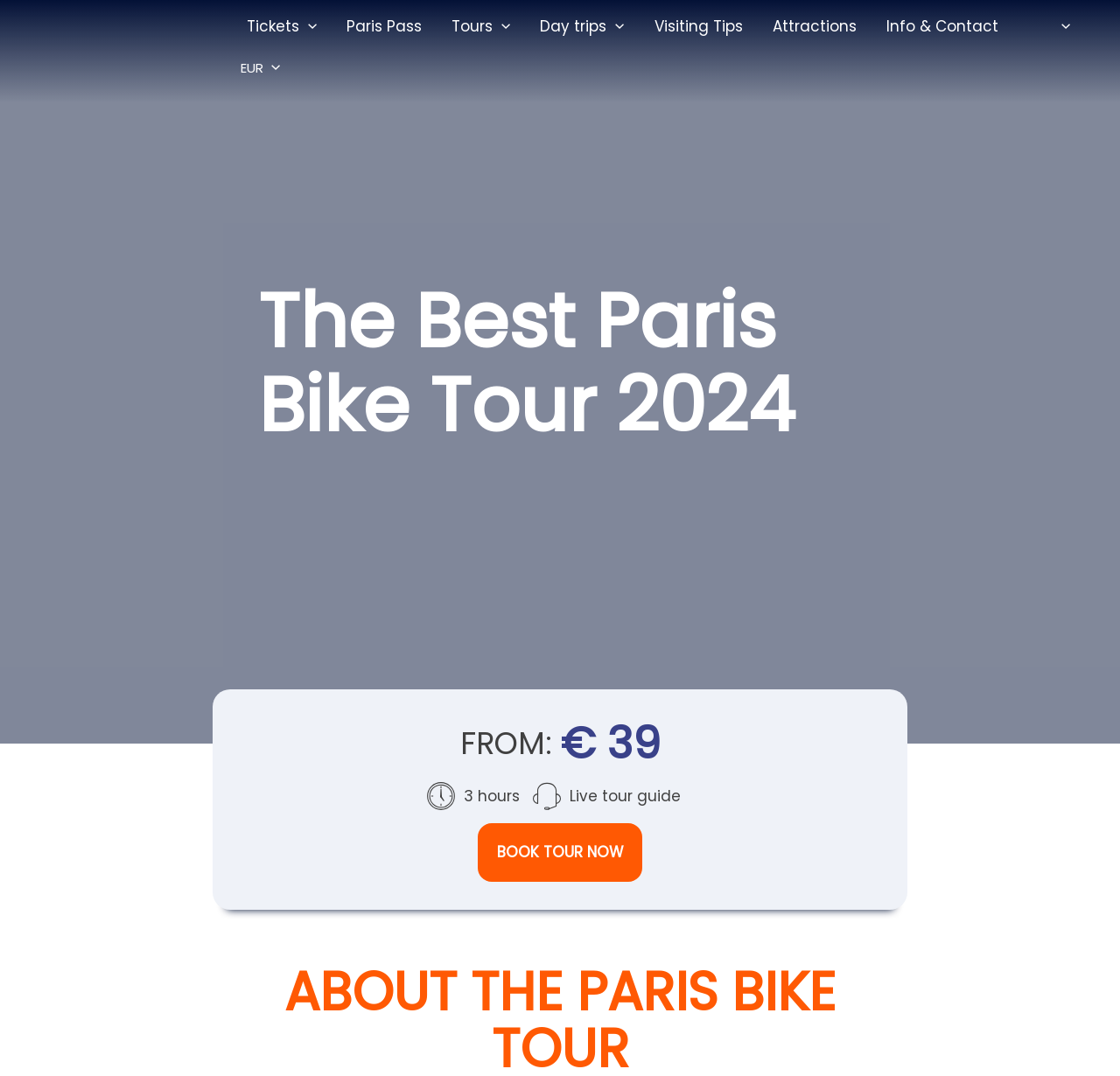How many hours is the bike tour?
Using the visual information, reply with a single word or short phrase.

3 hours